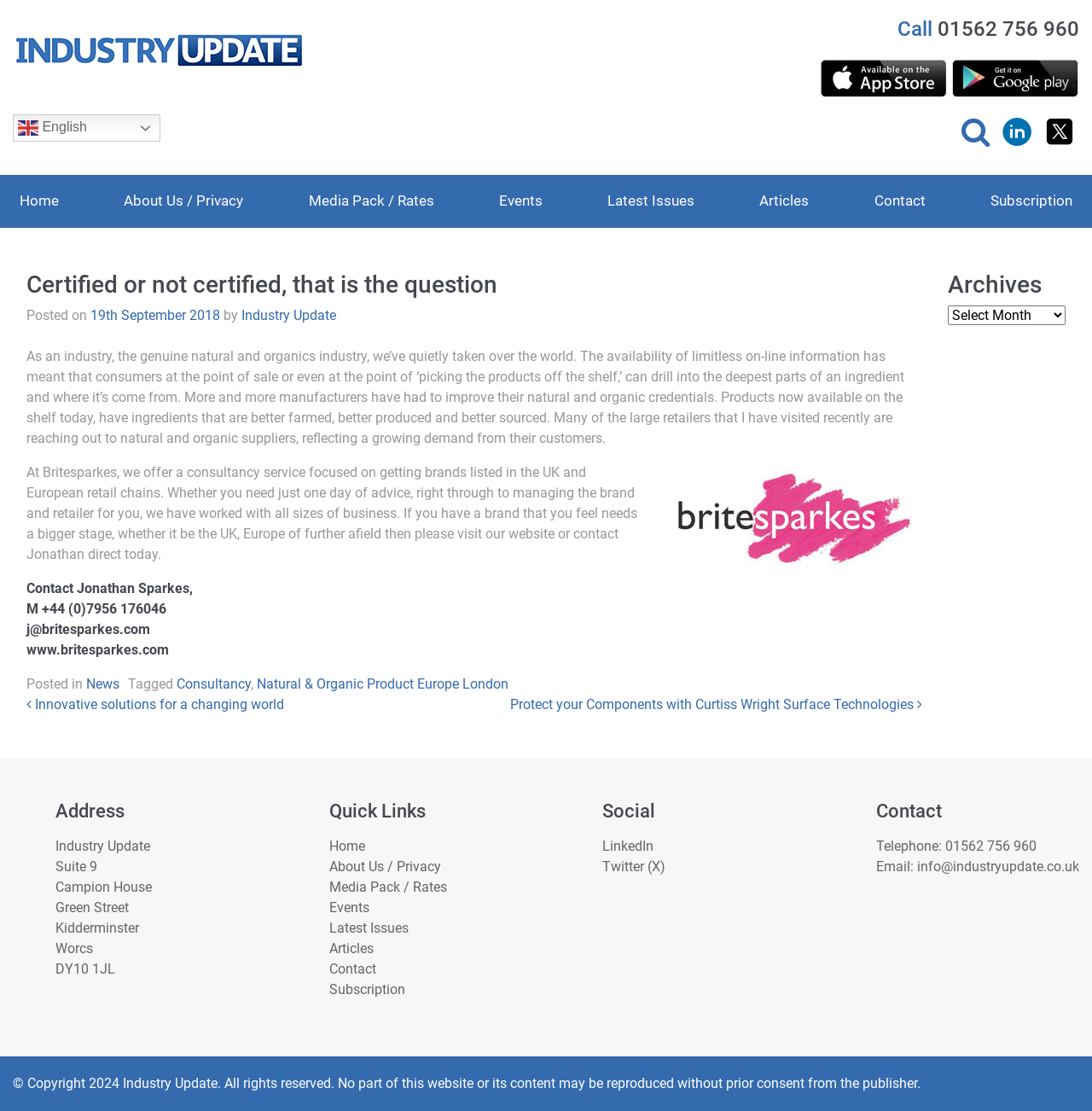Convey a detailed summary of the webpage, mentioning all key elements.

The webpage is titled "Certified or not certified, that is the question – Industry Update" and features a prominent link to "Industry Update" at the top left corner, accompanied by an image. On the top right corner, there are links to "Call 01562 756 960", "ios-app", and "android-app", each with its corresponding image.

Below the top section, there is a main content area that takes up most of the page. It starts with an article header that includes the title "Certified or not certified, that is the question" and a posted date "19th September 2018" by "Industry Update". The article itself discusses the natural and organics industry, highlighting how consumers can access information about ingredients and manufacturers have improved their natural and organic credentials.

The article also mentions Britesparkes, a consultancy service that helps brands get listed in UK and European retail chains. There is a call to action to contact Jonathan Sparkes, with his email and phone number provided.

At the bottom of the main content area, there is a footer section that includes links to "News", "Consultancy", and "Natural & Organic Product Europe London". There are also two links to "Innovative solutions for a changing world" and "Protect your Components with Curtiss Wright Surface Technologies".

On the right side of the page, there is a complementary section that includes an "Archives" heading, a combobox, and a list of links to "Home", "About Us / Privacy", "Media Pack / Rates", "Events", "Latest Issues", "Articles", "Contact", and "Subscription".

Below the complementary section, there are three columns of links and information. The first column is headed "Address" and lists the address of Industry Update. The second column is headed "Quick Links" and includes links to various pages on the website. The third column is headed "Social" and includes links to LinkedIn and Twitter.

At the very bottom of the page, there is a "Contact" section that includes a telephone number and email address, as well as a copyright notice.